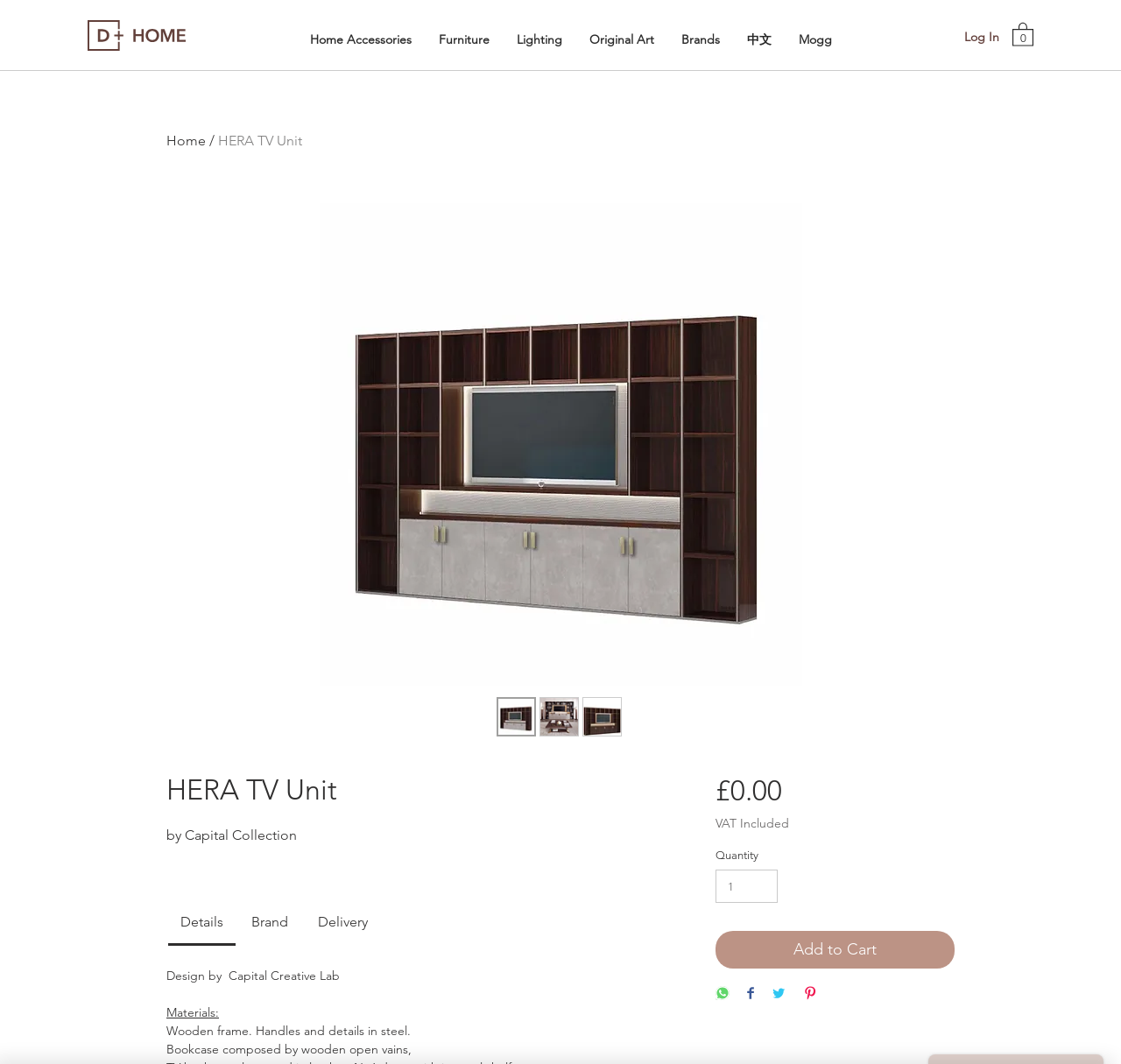What is the price of the product?
With the help of the image, please provide a detailed response to the question.

I found the answer by looking at the static text element with the text '£0.00' which is located near the 'Price' label, indicating that it is the price of the product.